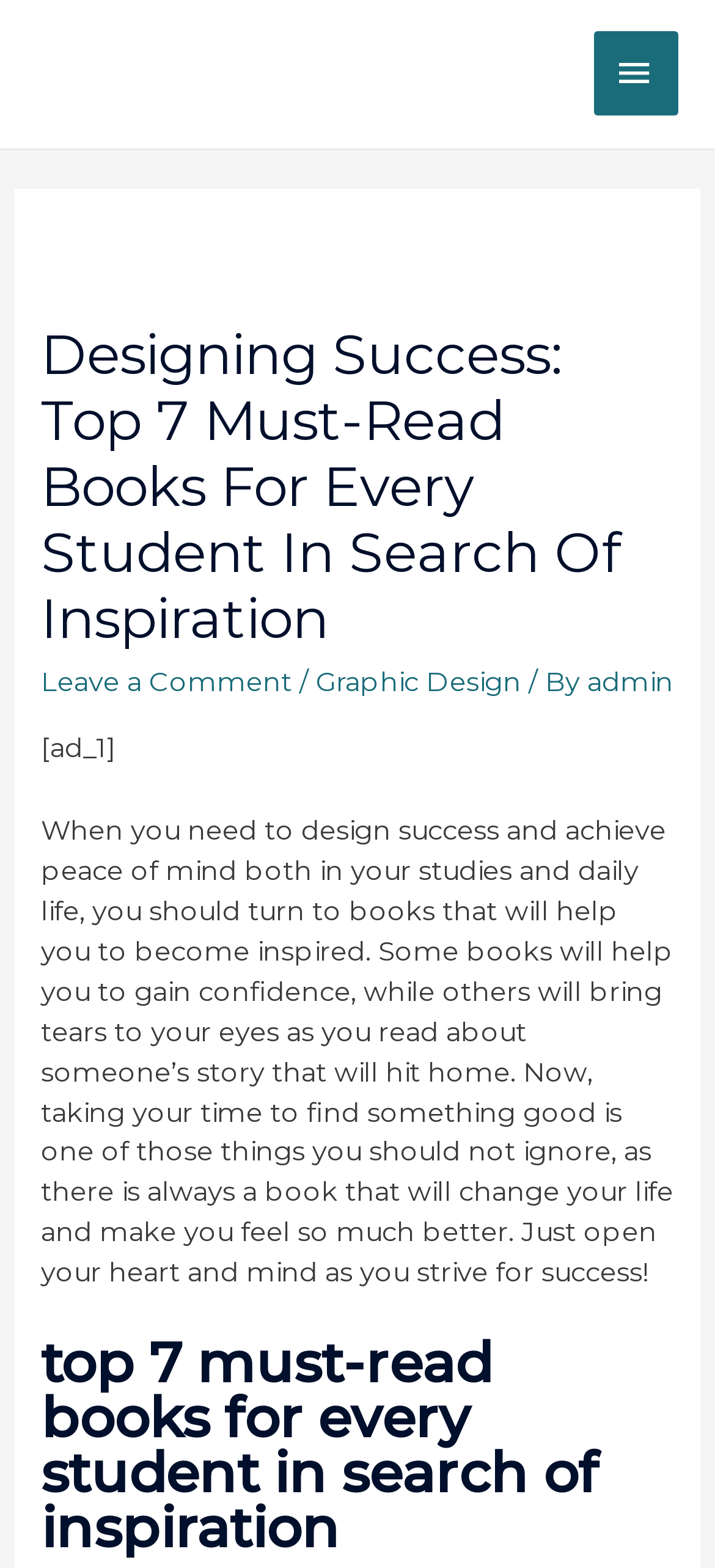Based on the element description, predict the bounding box coordinates (top-left x, top-left y, bottom-right x, bottom-right y) for the UI element in the screenshot: admin

[0.822, 0.425, 0.942, 0.446]